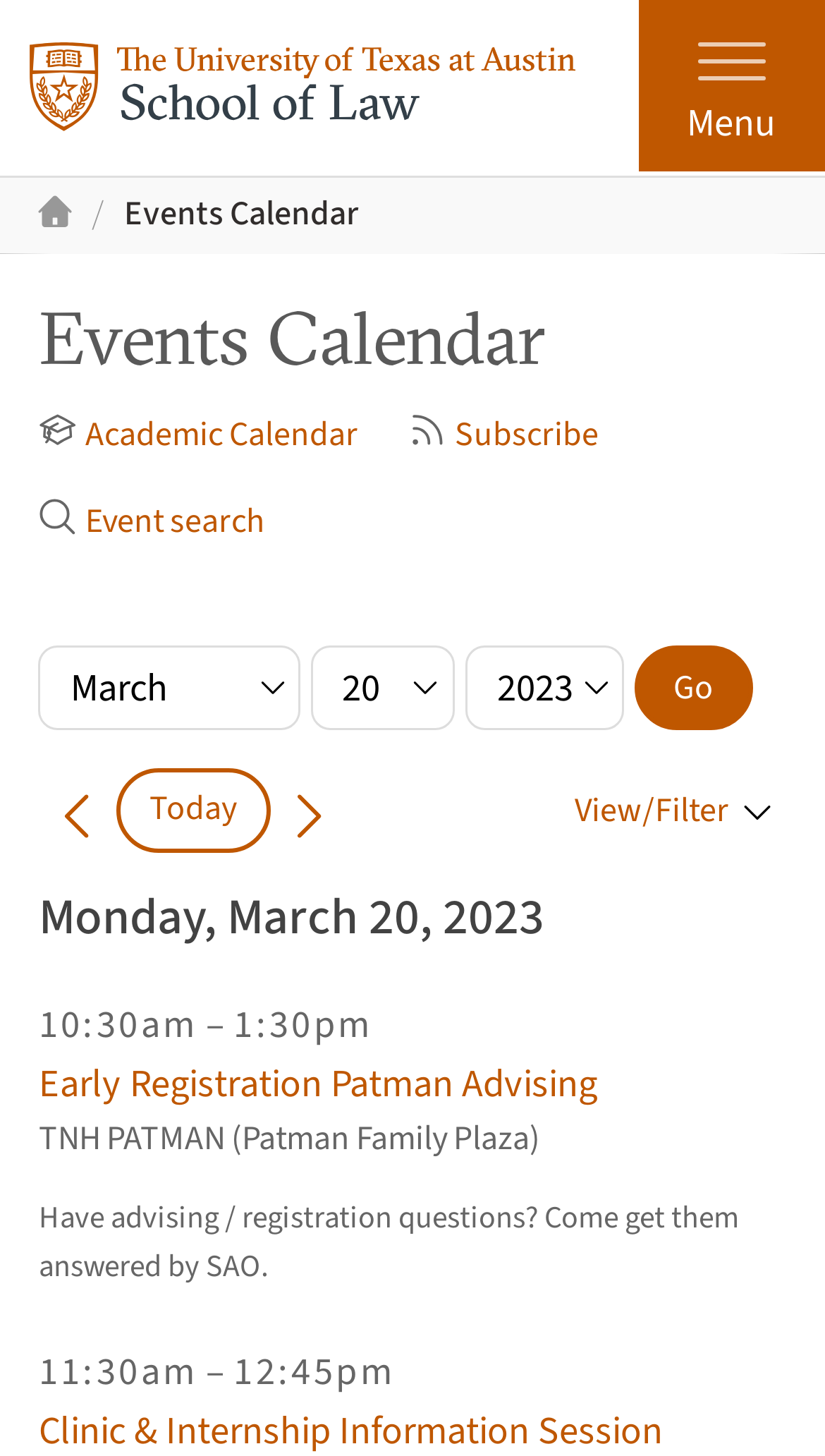Could you find the bounding box coordinates of the clickable area to complete this instruction: "Go to Texas Law Home"?

[0.047, 0.13, 0.088, 0.167]